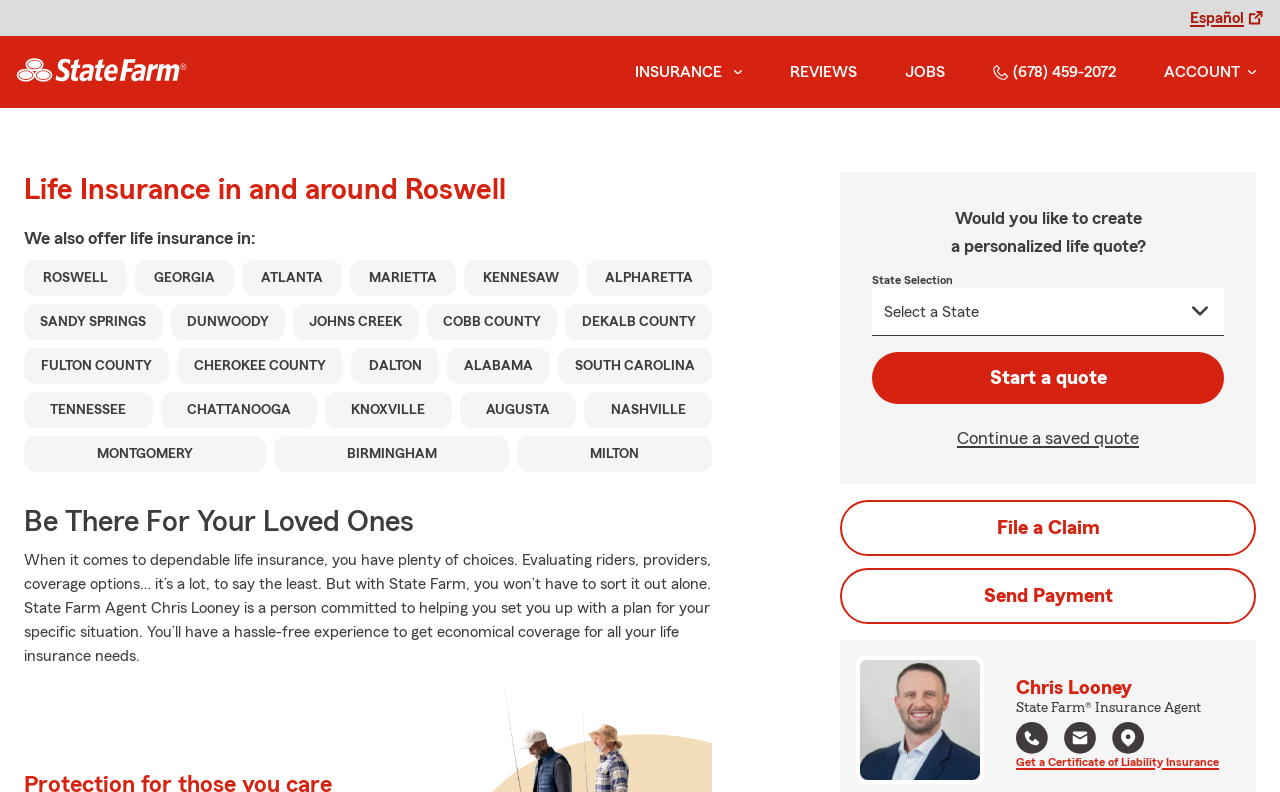Bounding box coordinates are to be given in the format (top-left x, top-left y, bottom-right x, bottom-right y). All values must be floating point numbers between 0 and 1. Provide the bounding box coordinate for the UI element described as: Spotify

None